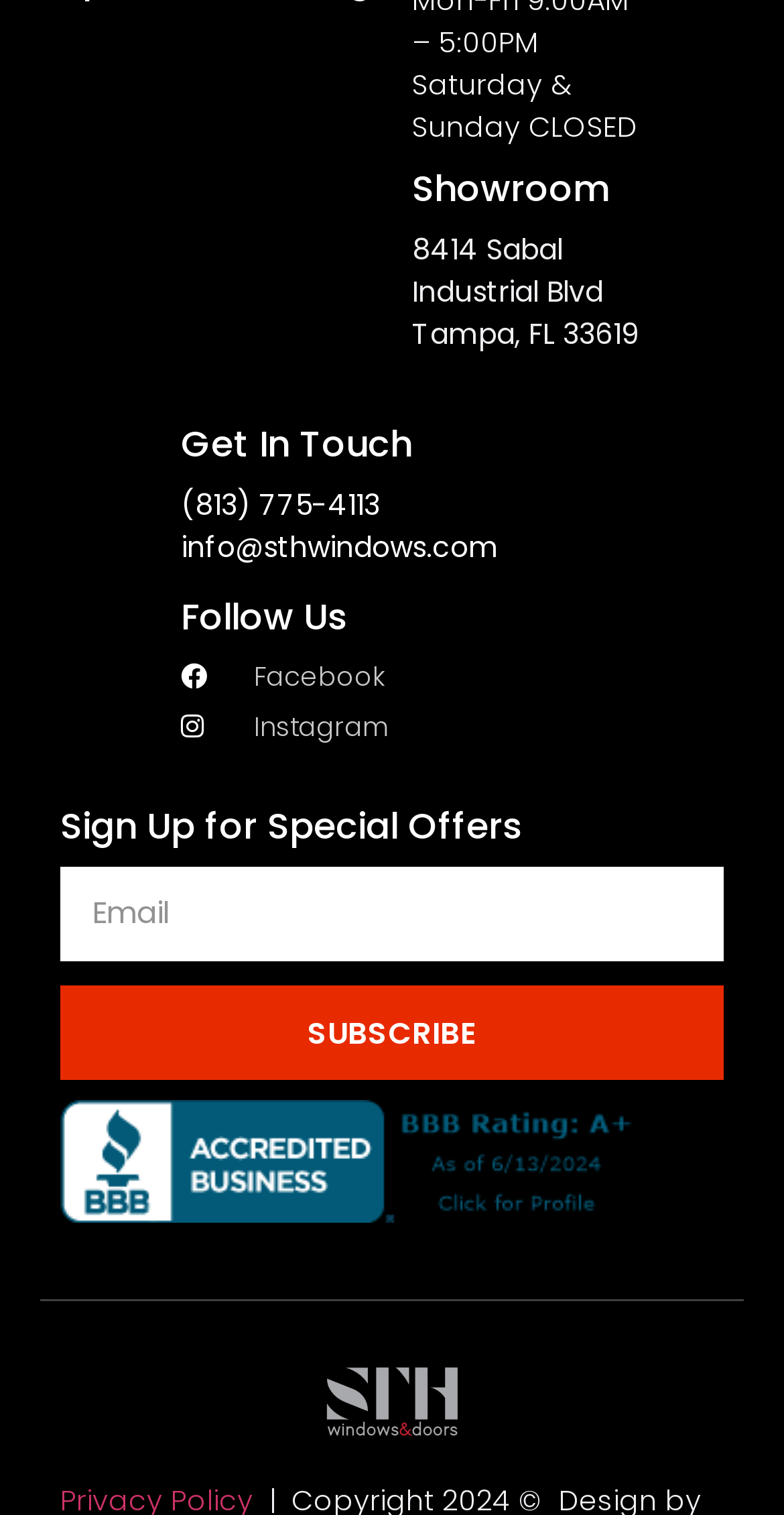Can you specify the bounding box coordinates for the region that should be clicked to fulfill this instruction: "Send an email to info@sthwindows.com".

[0.231, 0.348, 0.636, 0.374]